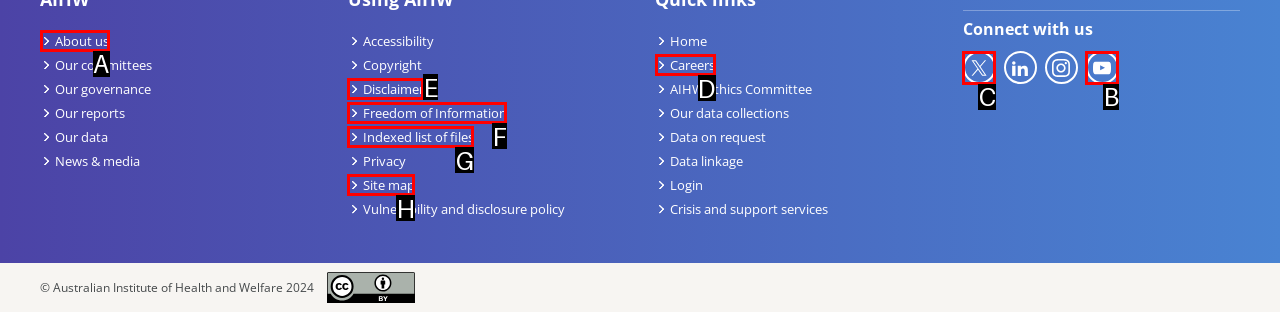Decide which HTML element to click to complete the task: Visit AIHW on YouTube Provide the letter of the appropriate option.

B